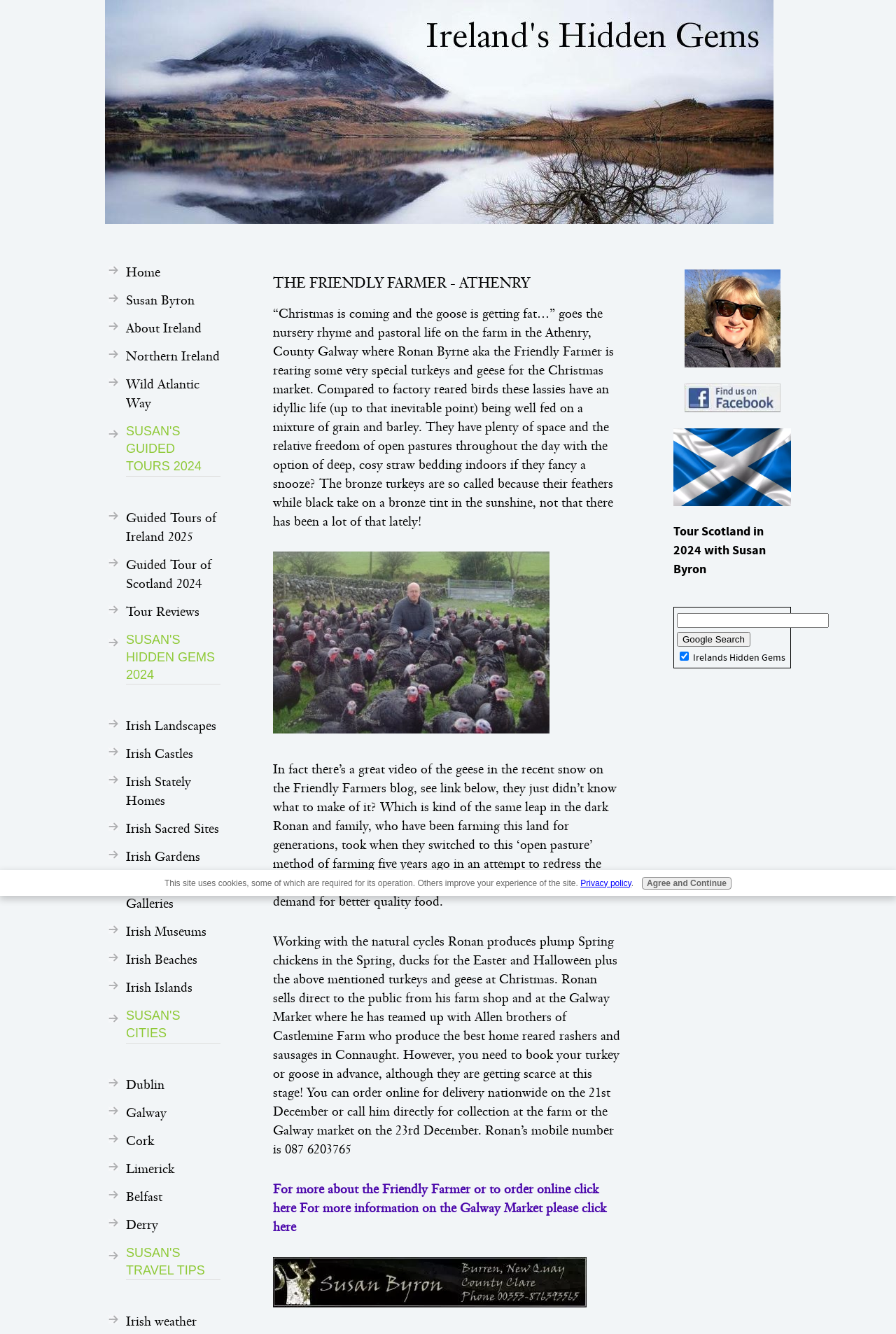Generate an in-depth caption that captures all aspects of the webpage.

The webpage is about Susan Byron's guided tours and travel services, with a focus on Ireland and Scotland. At the top left, there is a navigation menu with links to various sections, including "Home", "About Ireland", "Northern Ireland", and "Wild Atlantic Way". Below this menu, there are three headings: "SUSAN'S GUIDED TOURS 2024", "SUSAN'S HIDDEN GEMS 2024", and "SUSAN'S CITIES". Under each heading, there are links to specific tour options, such as "Guided Tours of Ireland 2025" and "Tour of Scotland 2024".

On the right side of the page, there is a section dedicated to "THE FRIENDLY FARMER - ATHENRY", with an image of Ronan Byrne, the Friendly Farmer, and a link to order online or learn more about the Friendly Farmer. Below this section, there are two more images and links to Facebook and a Galway Market page.

At the bottom of the page, there is a section with a search bar and a button labeled "Google Search". Next to it, there is a checkbox labeled "Irelands Hidden Gems" with a checkbox that is already checked. 

There is also a notice at the bottom of the page informing users that the site uses cookies, with a link to the privacy policy and a button to agree and continue.